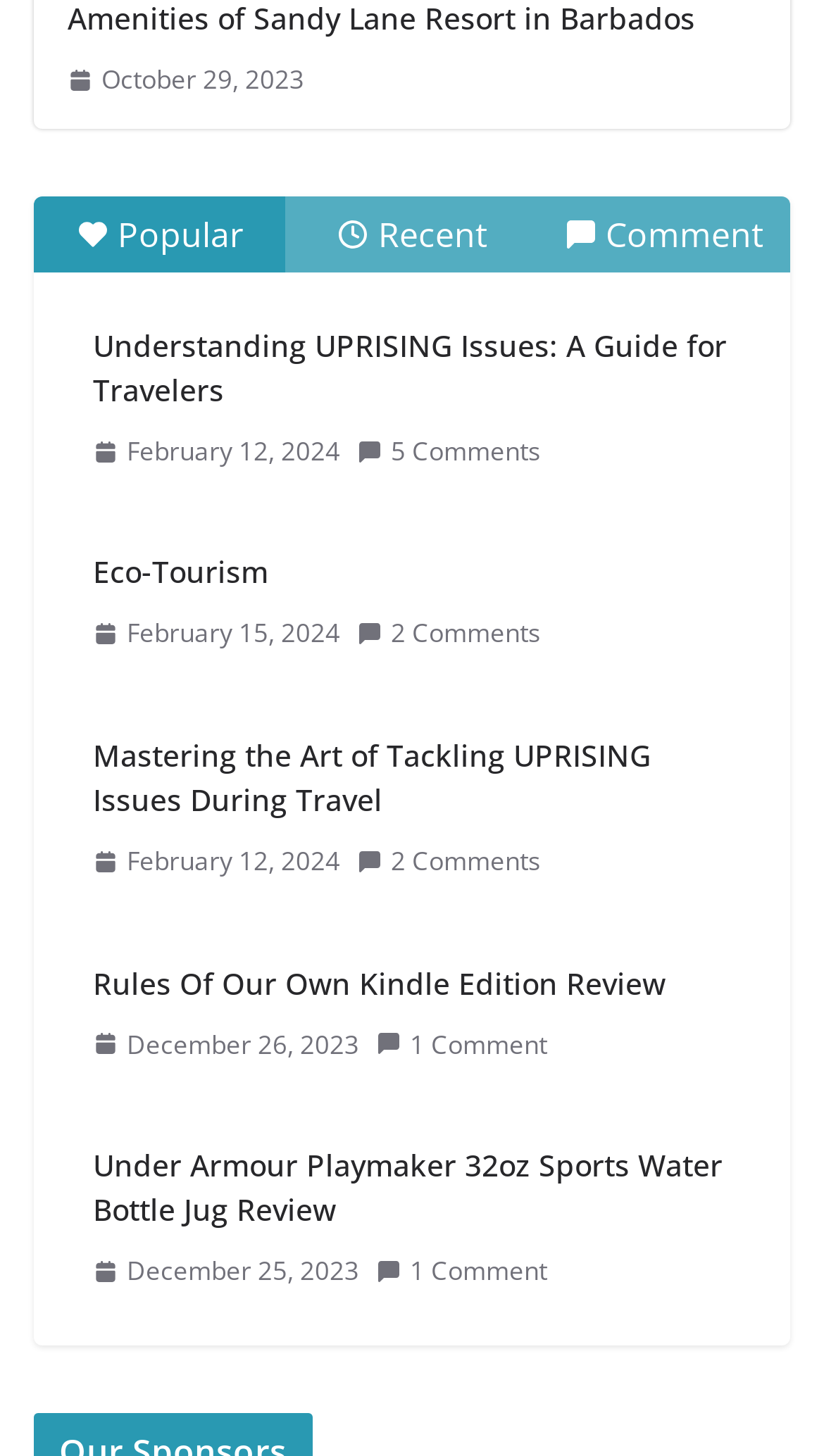Specify the bounding box coordinates for the region that must be clicked to perform the given instruction: "Click on the 'Popular' link".

[0.041, 0.143, 0.347, 0.178]